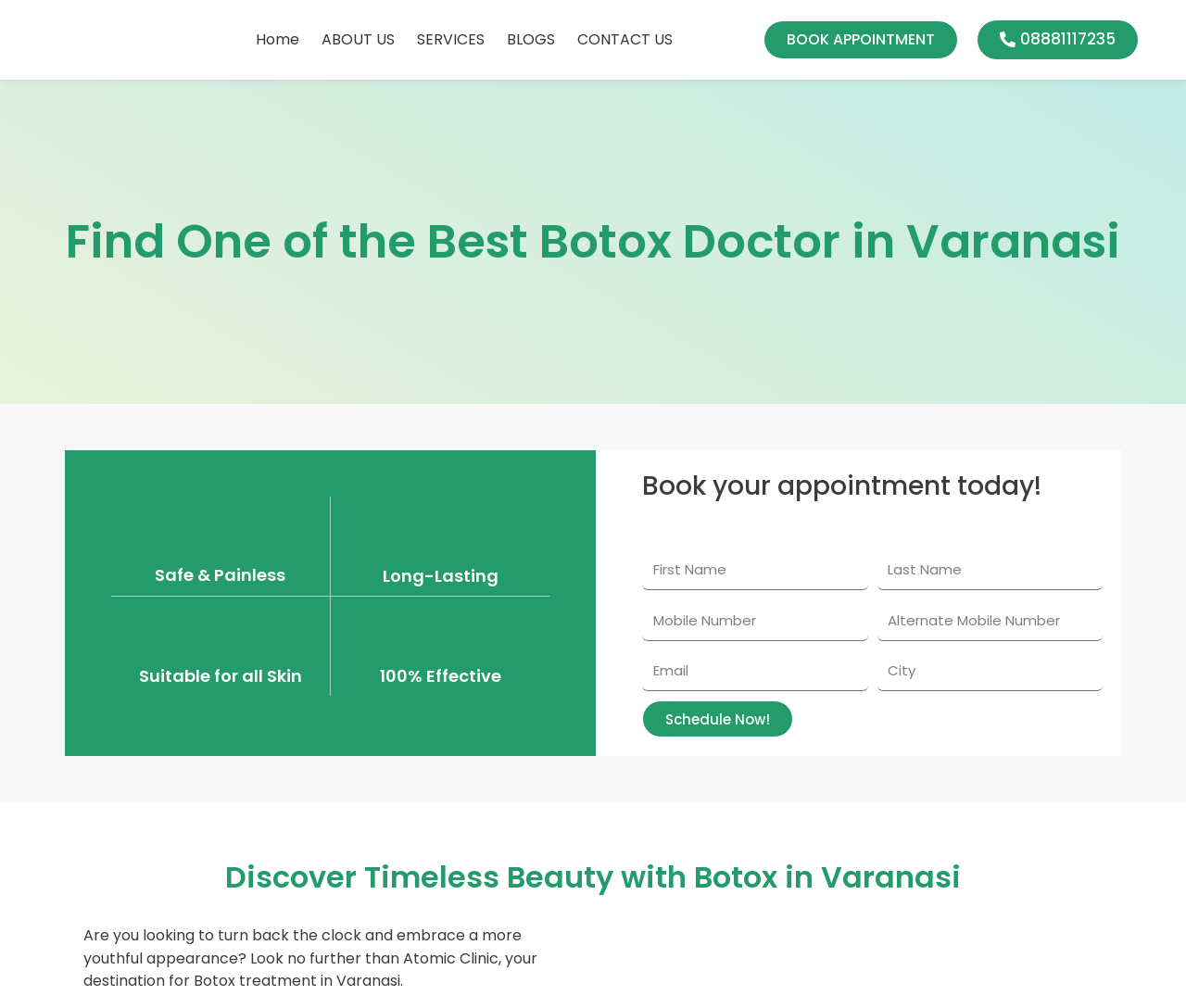Highlight the bounding box coordinates of the region I should click on to meet the following instruction: "Click the 'BOOK APPOINTMENT' button".

[0.644, 0.02, 0.808, 0.059]